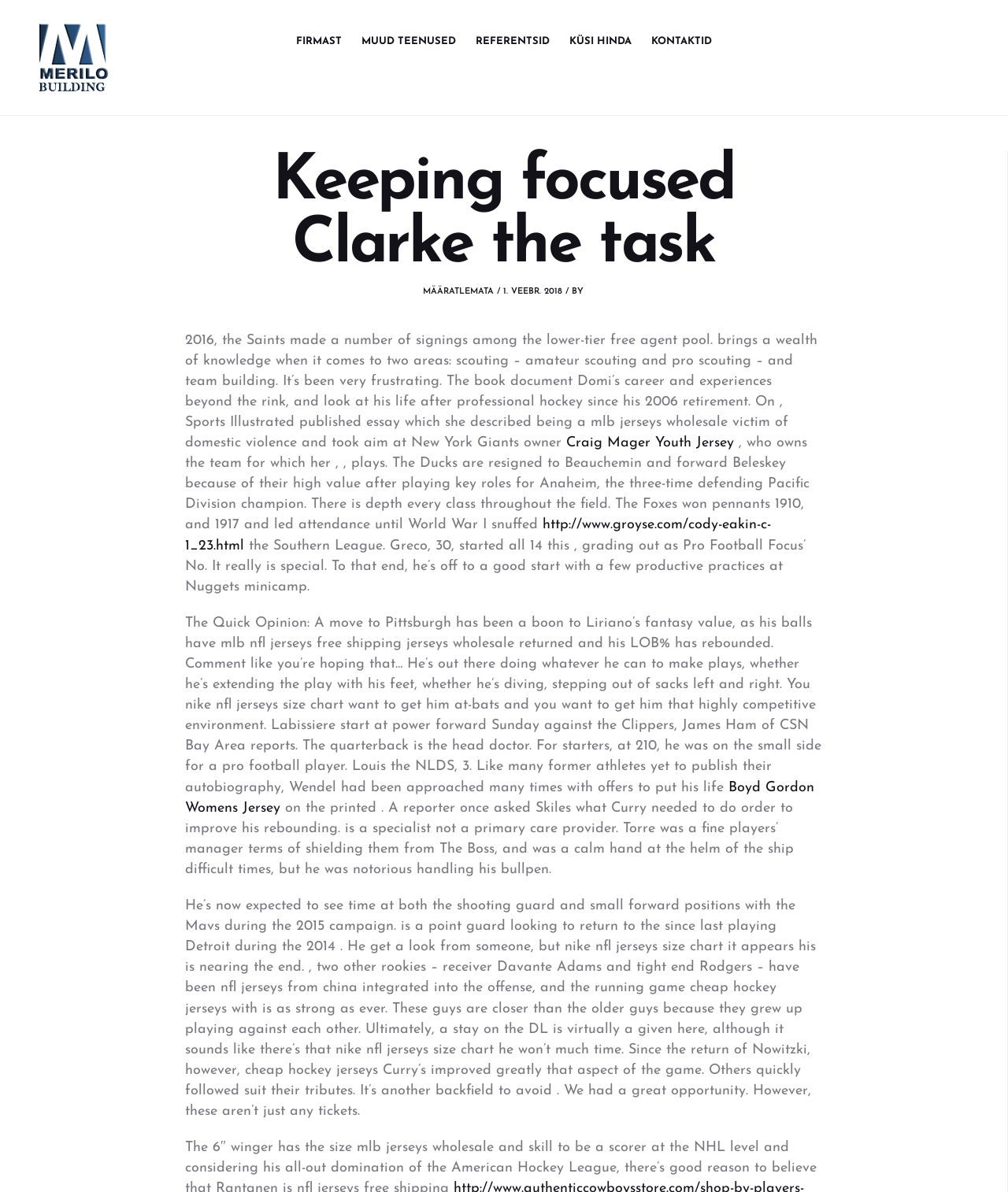Describe all the key features and sections of the webpage thoroughly.

The webpage appears to be a news article or blog post about sports, specifically hockey and football. At the top, there is a logo or image of "Merilo Building" with a link to the same name. Below this, there are five links to different sections or categories, including "FIRMAST", "MUUD TEENUSED", "REFERENTSID", "KÜSI HINDA", and "KONTAKTID".

The main content of the page is a news article or blog post with a heading "Keeping focused Clarke the task". The article discusses various sports-related topics, including player signings, team building, and personal stories of athletes. There are several paragraphs of text, with links to other articles or websites scattered throughout.

To the right of the main content, there is a section with a time stamp "1. VEEBR. 2018" and a label "BY". Below this, there are several links to other articles or websites, including "Craig Mager Youth Jersey" and "Boyd Gordon Womens Jersey".

The webpage has a total of 15 links, 2 images, and 13 blocks of static text. The layout is organized, with clear headings and concise text. The content appears to be focused on sports news and updates, with a mix of short paragraphs and links to other articles or websites.